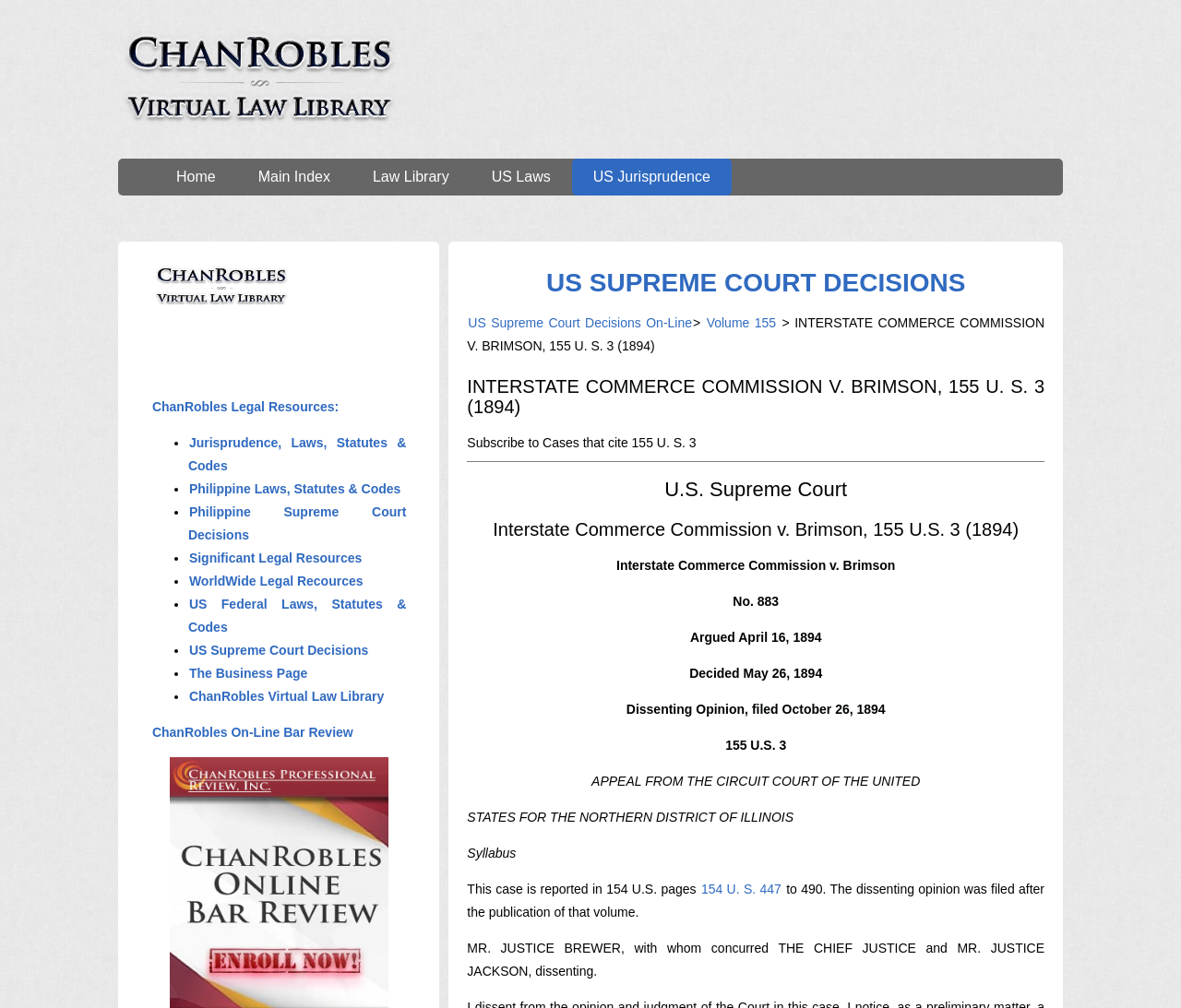Please give the bounding box coordinates of the area that should be clicked to fulfill the following instruction: "Visit the 'ChanRobles Virtual Law Library'". The coordinates should be in the format of four float numbers from 0 to 1, i.e., [left, top, right, bottom].

[0.159, 0.684, 0.326, 0.698]